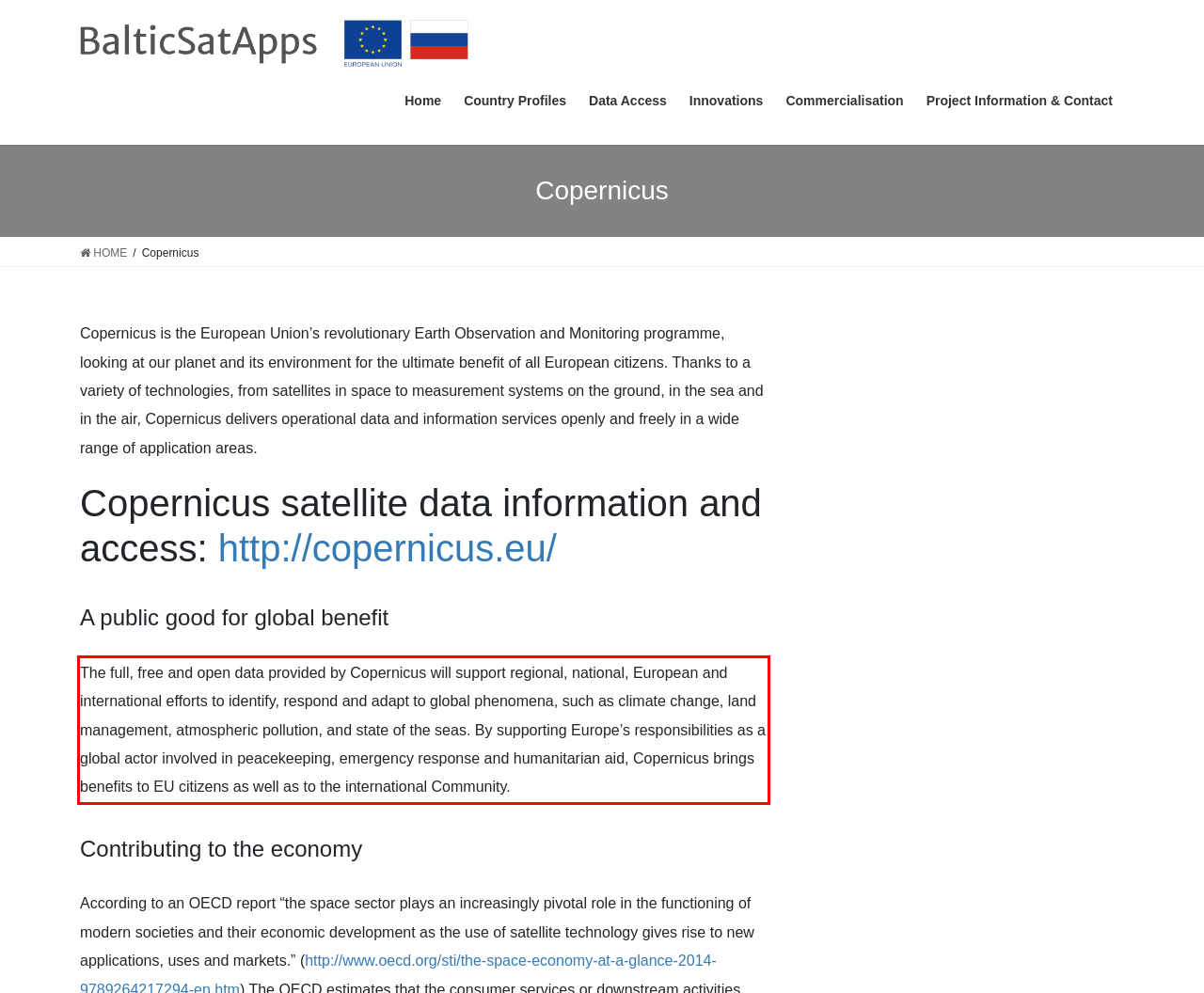Using the webpage screenshot, recognize and capture the text within the red bounding box.

The full, free and open data provided by Copernicus will support regional, national, European and international efforts to identify, respond and adapt to global phenomena, such as climate change, land management, atmospheric pollution, and state of the seas. By supporting Europe’s responsibilities as a global actor involved in peacekeeping, emergency response and humanitarian aid, Copernicus brings benefits to EU citizens as well as to the international Community.